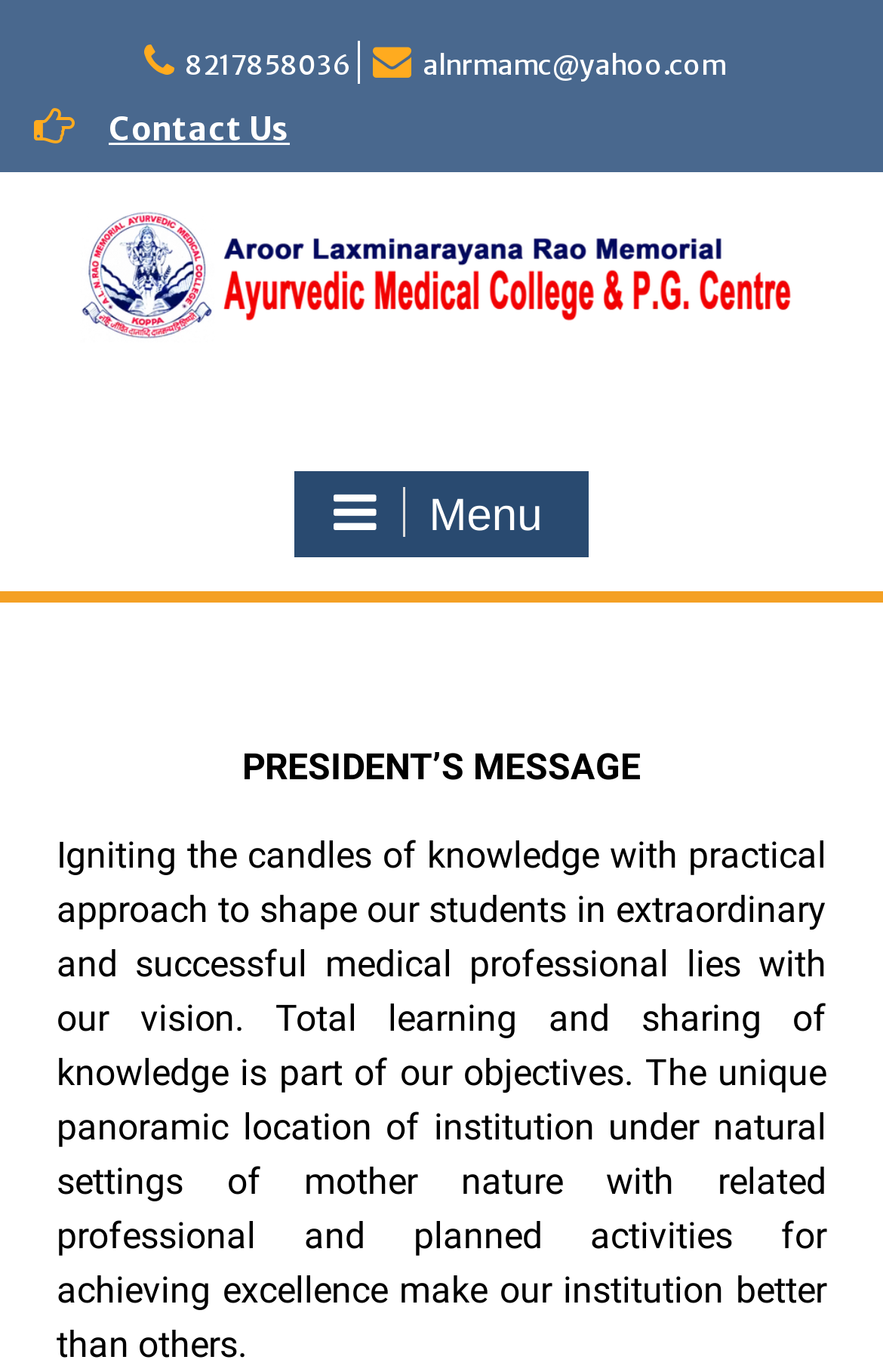What is the email address provided?
Please respond to the question with as much detail as possible.

The email address provided is alnrmamc@yahoo.com, which is mentioned in the link element with the text 'alnrmamc@yahoo.com'.